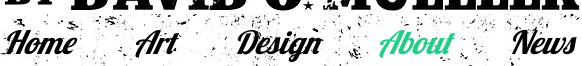Utilize the information from the image to answer the question in detail:
How many navigation links are presented in the webpage?

The navigation links presented in the webpage are 'Home', 'Art', 'Design', 'About', and 'News', which makes a total of 5 links.